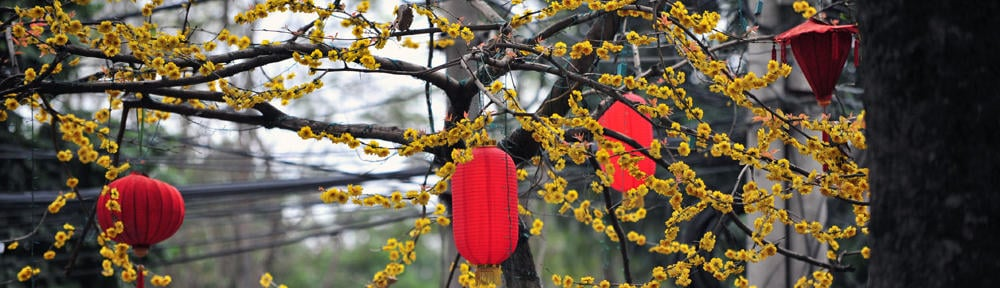Please answer the following question using a single word or phrase: 
What do the yellow blossoms symbolize?

Prosperity and happiness